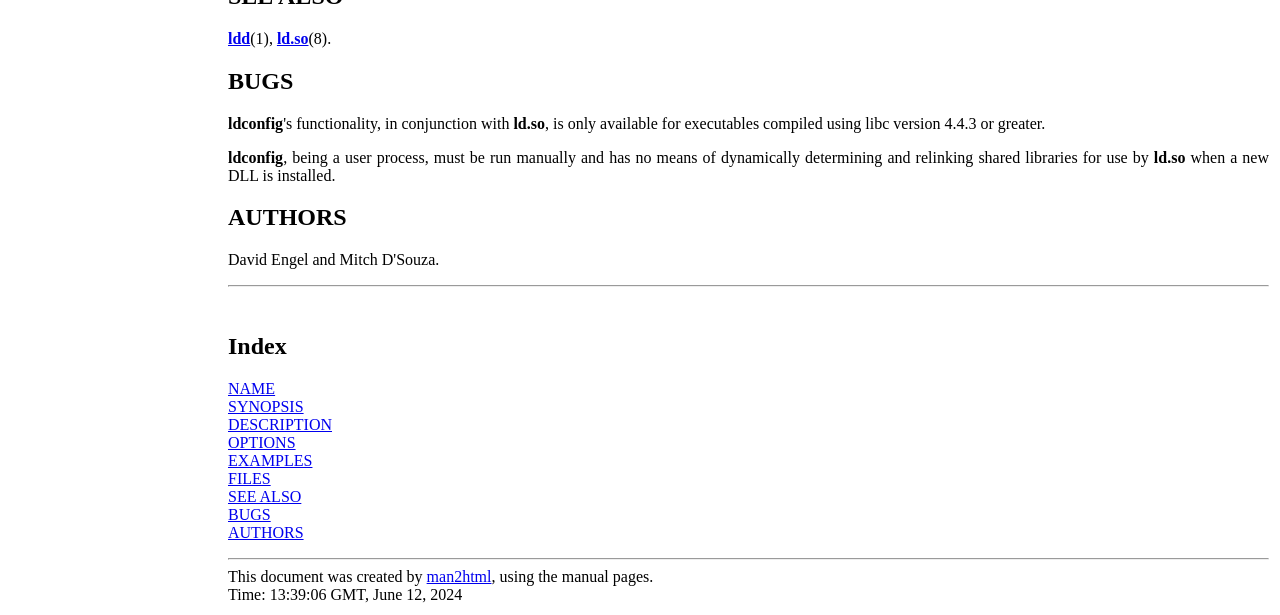Locate the bounding box coordinates of the element I should click to achieve the following instruction: "Follow 'ld.so'".

[0.216, 0.048, 0.241, 0.076]